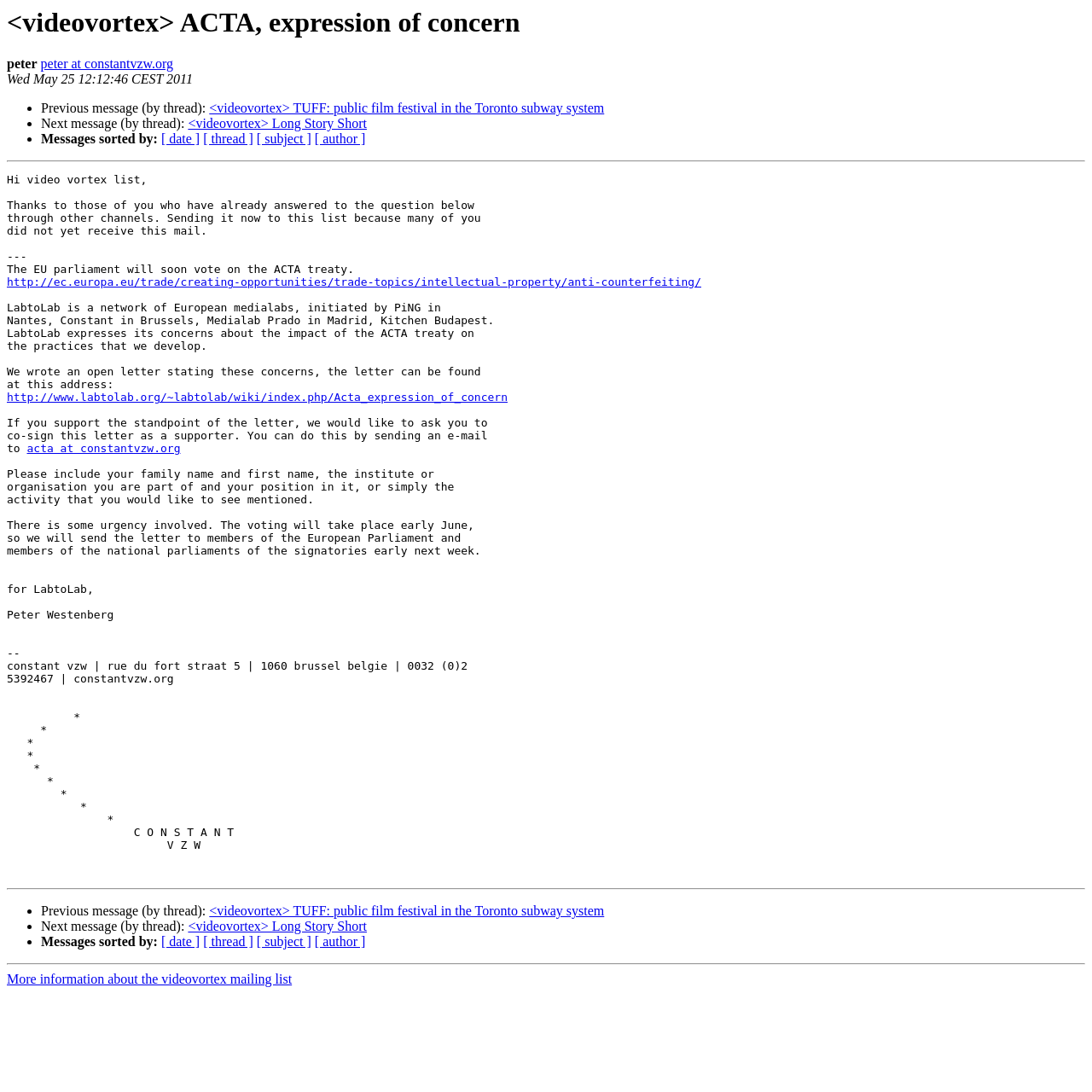Please provide the bounding box coordinates for the element that needs to be clicked to perform the instruction: "Follow the link to the EU trade website". The coordinates must consist of four float numbers between 0 and 1, formatted as [left, top, right, bottom].

[0.006, 0.253, 0.642, 0.264]